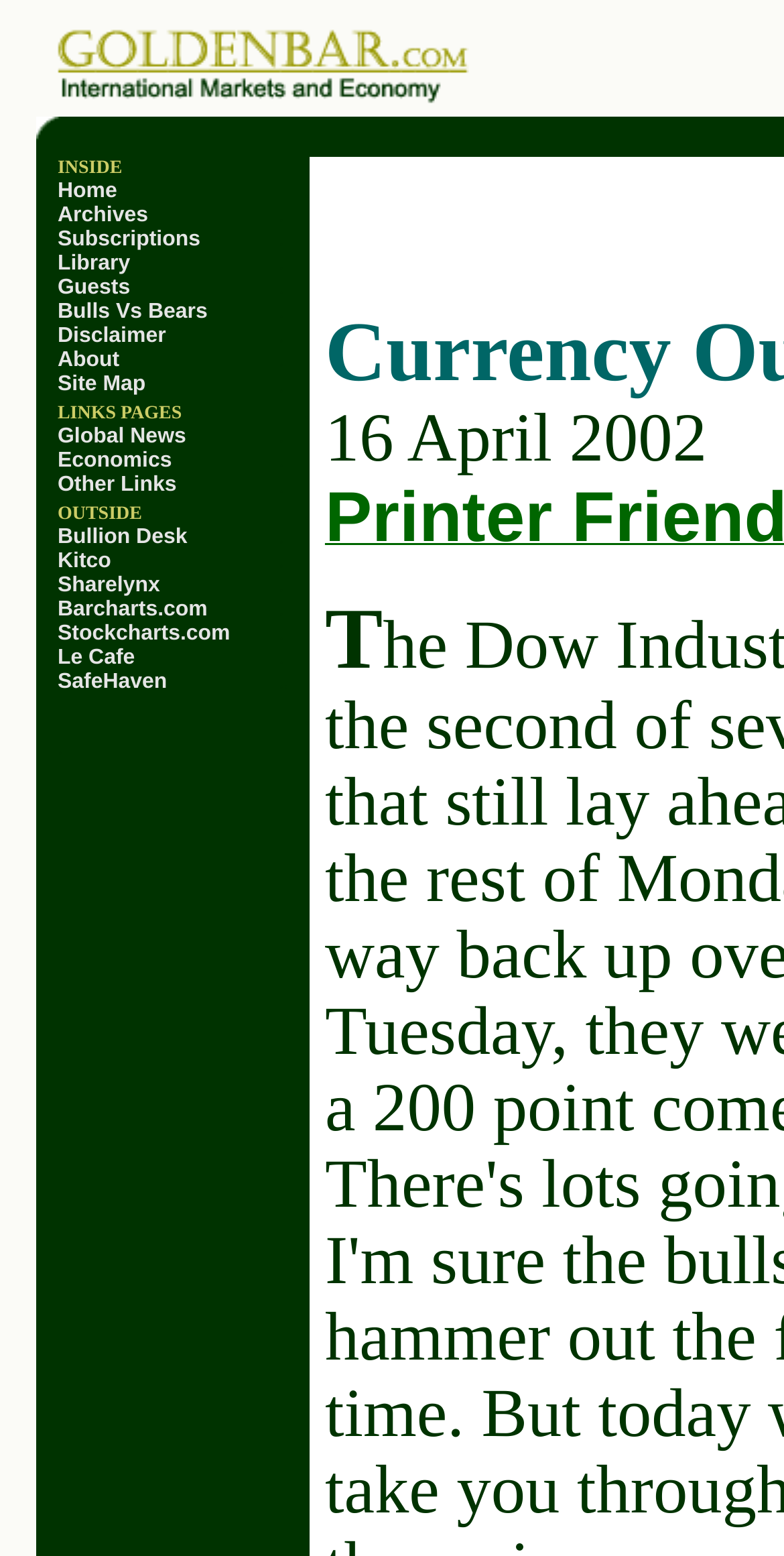Locate the bounding box coordinates of the element that should be clicked to execute the following instruction: "Visit Bullion Desk".

[0.073, 0.337, 0.239, 0.353]